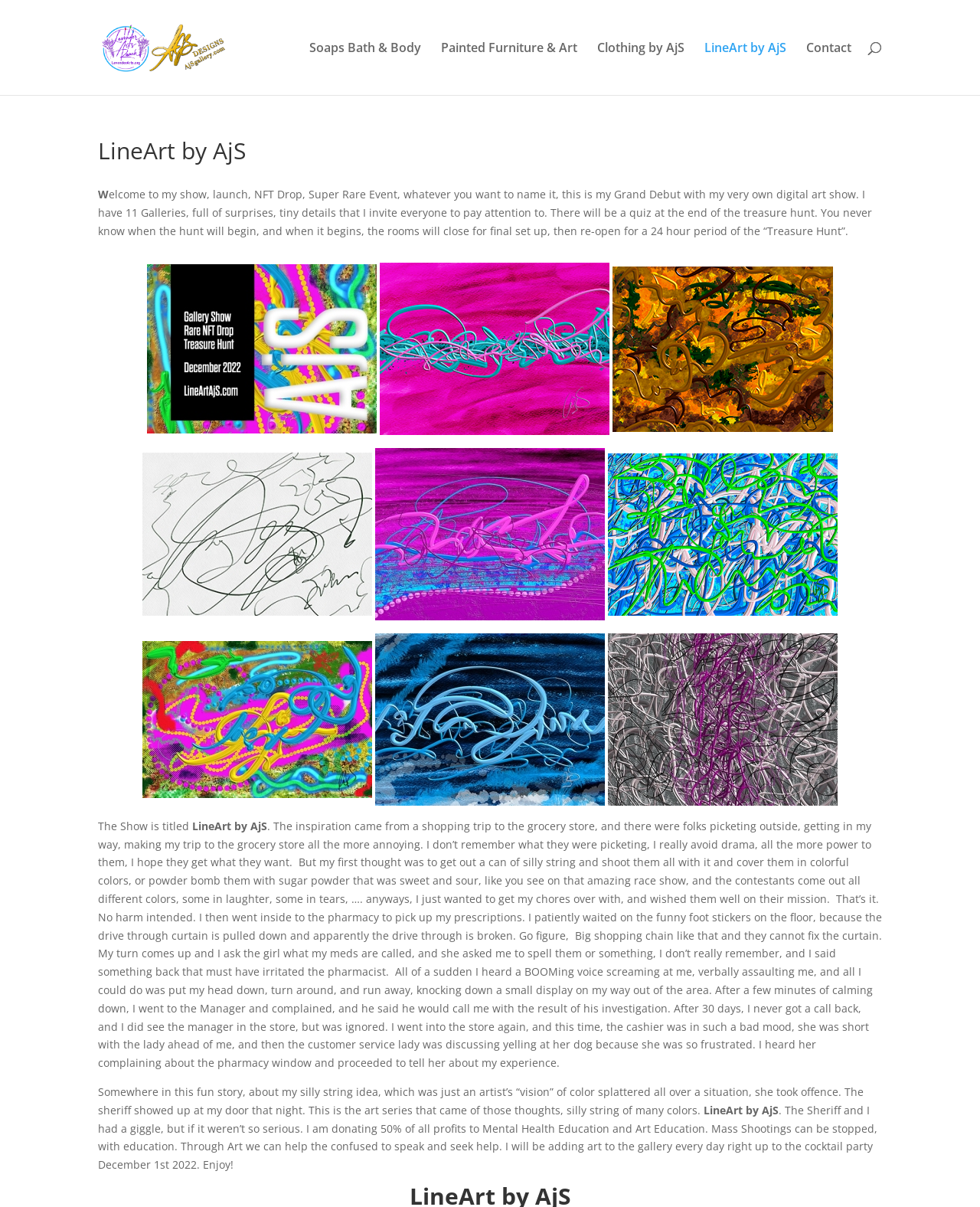Please analyze the image and give a detailed answer to the question:
What is the theme of the art series?

The theme of the art series can be inferred from the text '...about my silly string idea, which was just an artist’s “vision” of color splattered all over a situation...' which explains the inspiration behind the art series.